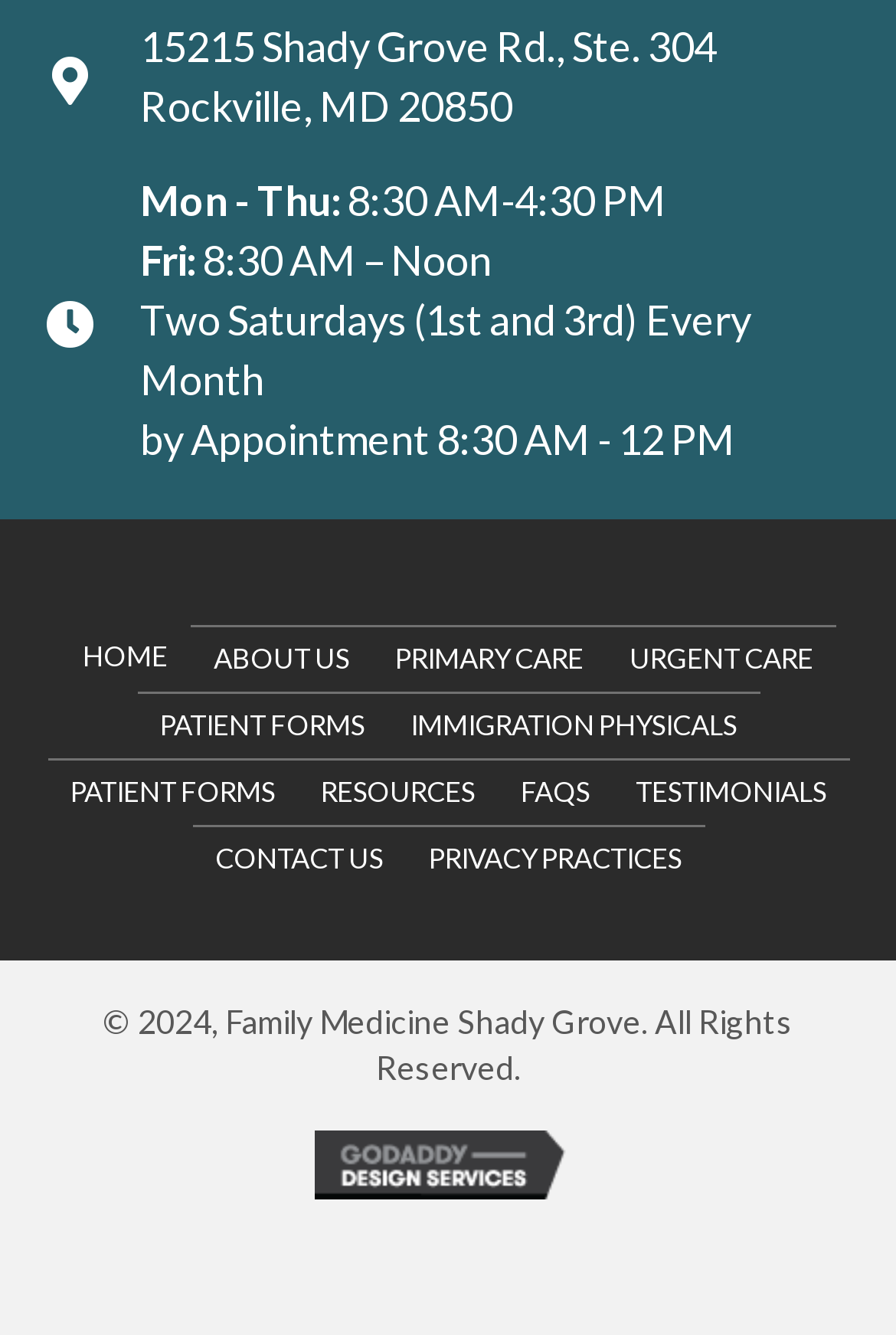Locate the bounding box coordinates for the element described below: "Home". The coordinates must be four float values between 0 and 1, formatted as [left, top, right, bottom].

[0.067, 0.469, 0.213, 0.517]